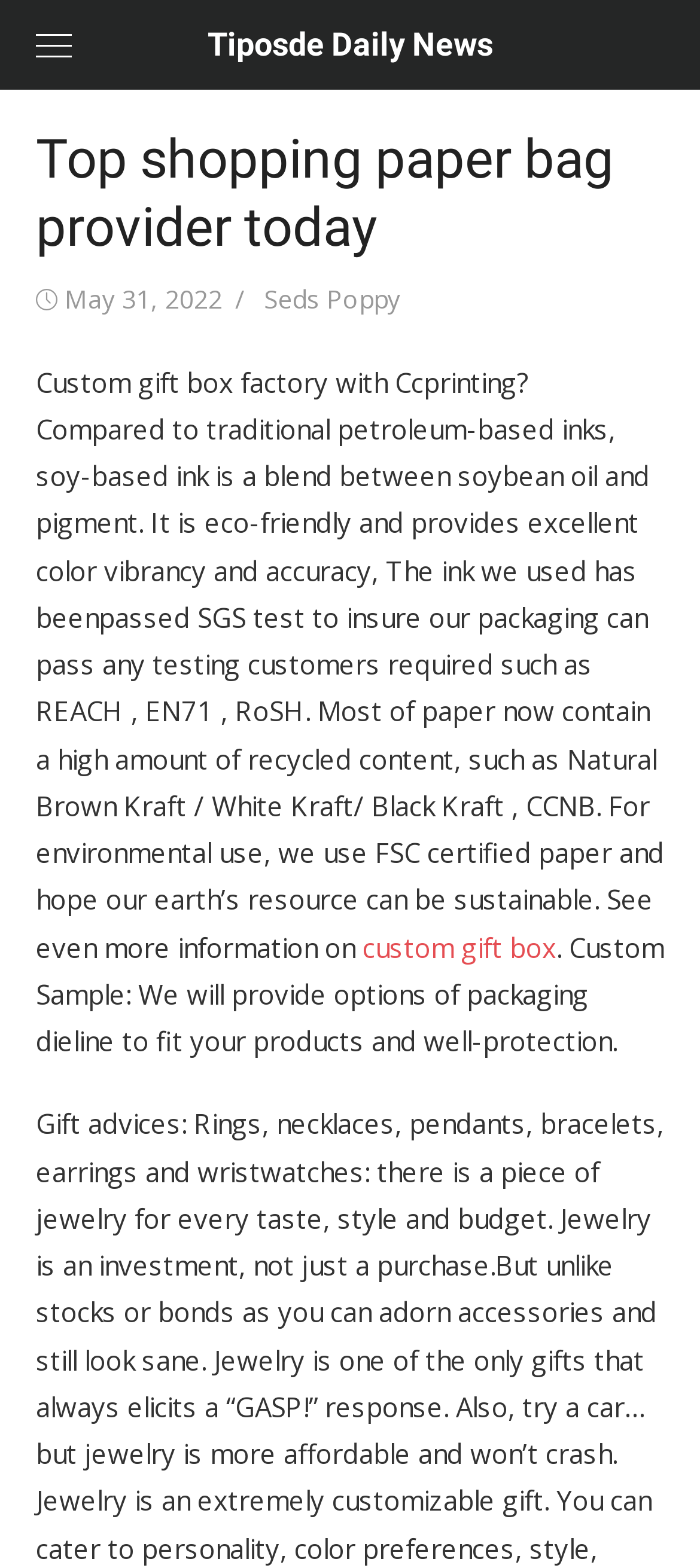Refer to the image and offer a detailed explanation in response to the question: What type of ink is used in the custom gift box factory?

I found the type of ink used in the custom gift box factory by reading the text 'Custom gift box factory with Ccprinting? Compared to traditional petroleum-based inks, soy-based ink is a blend between soybean oil and pigment.' which explicitly mentions the use of soy-based ink.